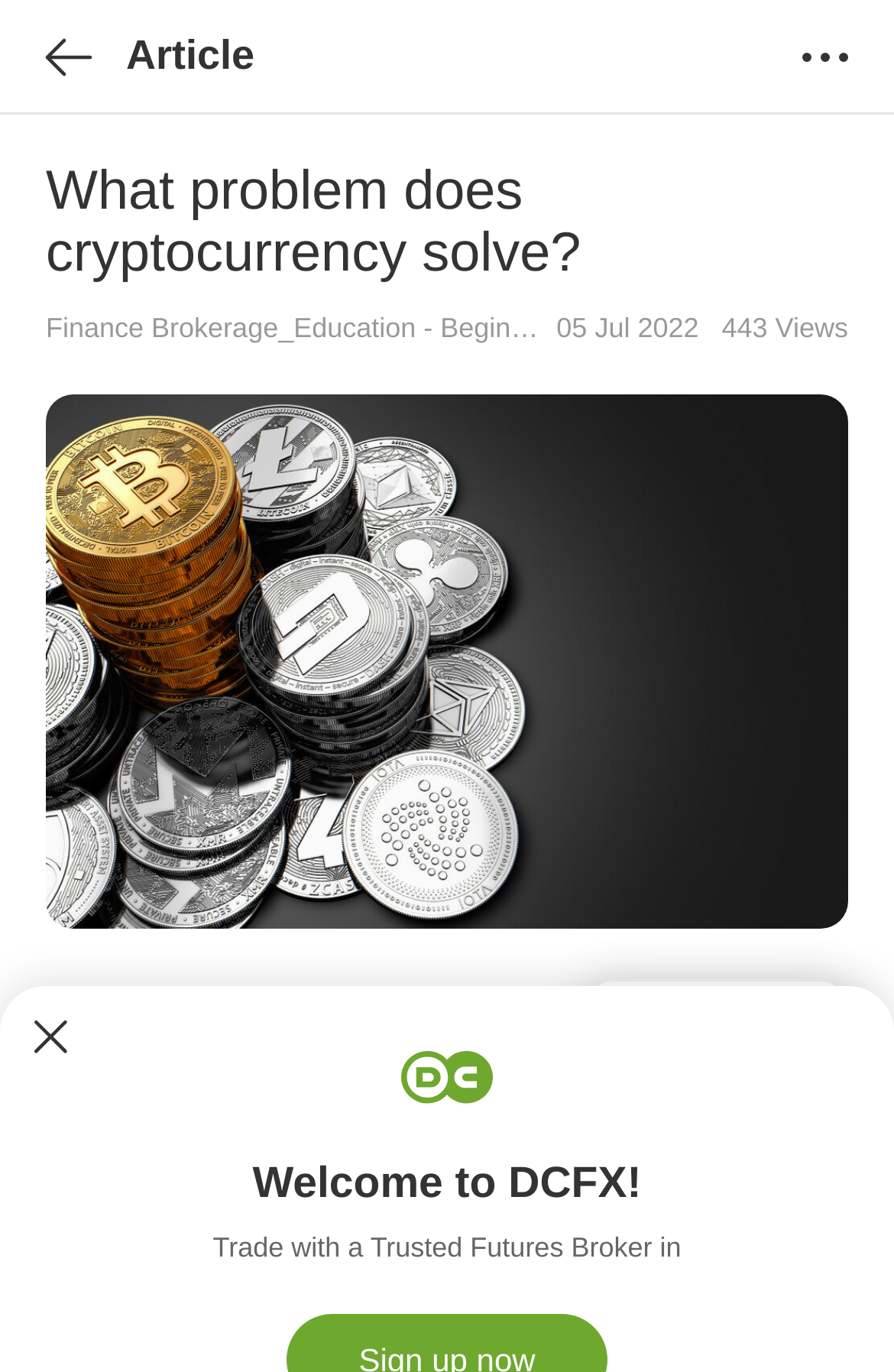Please provide a one-word or phrase answer to the question: 
What is the publication date of the article?

05 Jul 2022